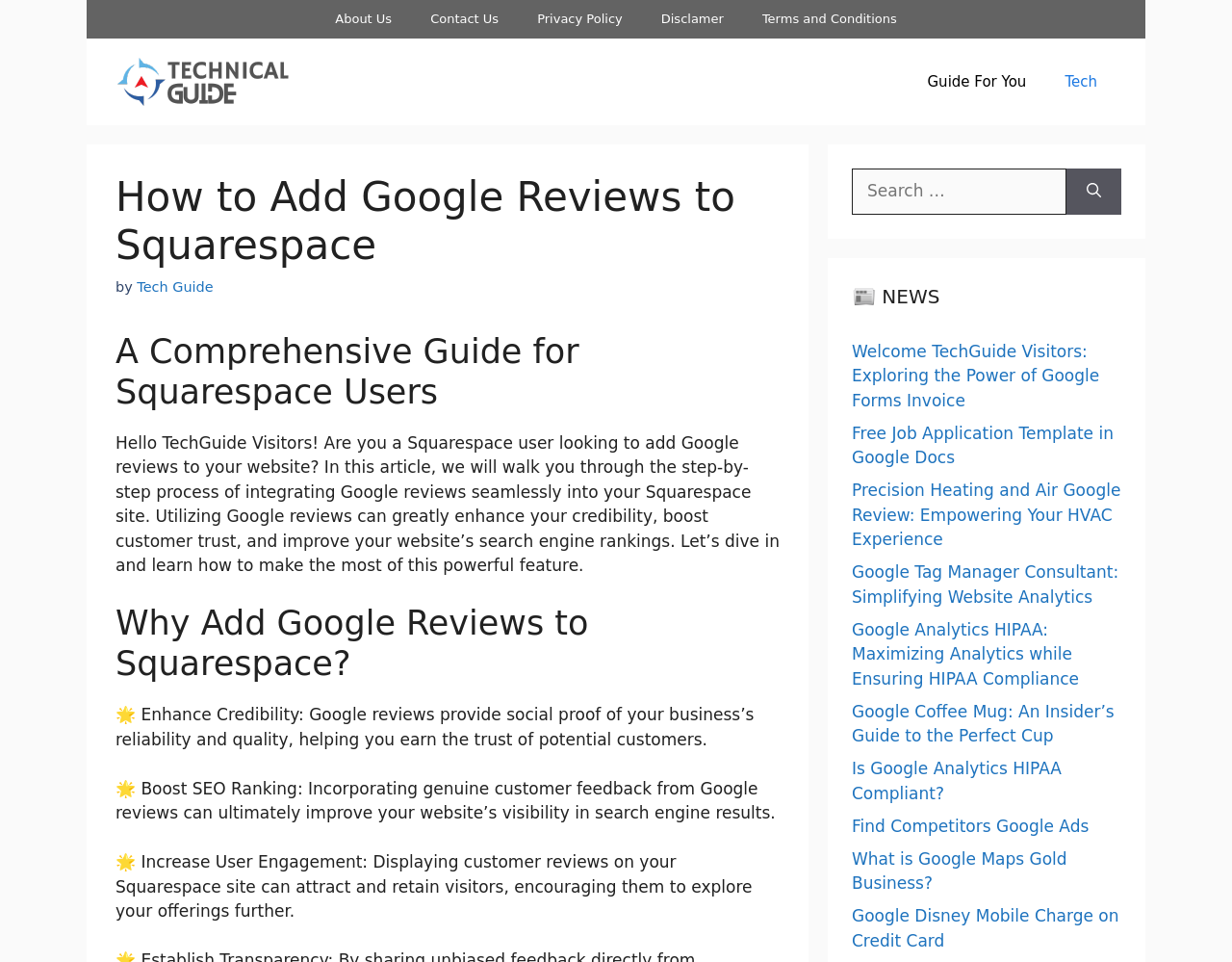Identify the bounding box for the element characterized by the following description: "Guide For You".

[0.737, 0.065, 0.849, 0.105]